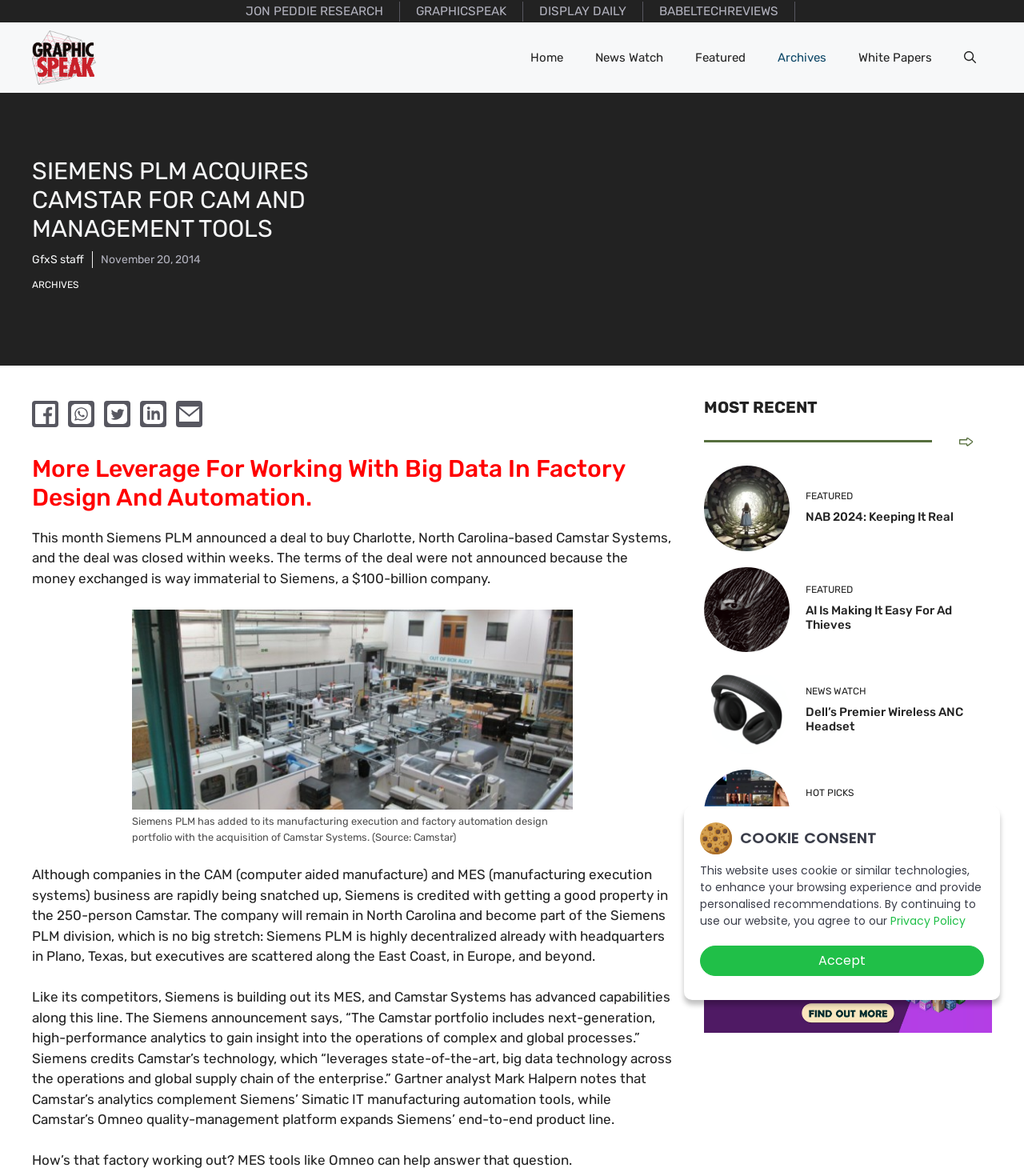Elaborate on the different components and information displayed on the webpage.

This webpage is about Siemens PLM acquiring Camstar Systems, a company that provides computer-aided manufacturing (CAM) and manufacturing execution systems (MES) solutions. The page has a banner at the top with a link to the site's homepage and a navigation menu with links to various sections, including Home, News Watch, Featured, Archives, and White Papers.

Below the banner, there is a heading that announces the acquisition, followed by a brief summary of the deal. The article then provides more details about the acquisition, including the benefits it will bring to Siemens PLM and its customers.

On the left side of the page, there are links to social media platforms, including Facebook, WhatsApp, Twitter, LinkedIn, and email. There is also a heading that says "More Leverage For Working With Big Data In Factory Design And Automation" and a brief summary of the article.

The main content of the article is divided into several sections, each with a heading and a brief summary. The sections include "Although companies in the CAM (computer-aided manufacture) and MES (manufacturing execution systems) business are rapidly being snatched up, Siemens is credited with getting a good property in the 250-person Camstar" and "Like its competitors, Siemens is building out its MES, and Camstar Systems has advanced capabilities along this line".

There are also several images on the page, including a figure that shows Siemens PLM's manufacturing execution and factory automation design portfolio, and a figure that shows Camstar Systems' analytics capabilities.

At the bottom of the page, there are several links to other articles, including "MOST RECENT", "FEATURED", "NEWS WATCH", and "HOT PICKS". There is also a section that says "COOKIE CONSENT" and provides information about the website's use of cookies.

Overall, the webpage is well-organized and easy to navigate, with clear headings and concise summaries that provide a good overview of the article's content.